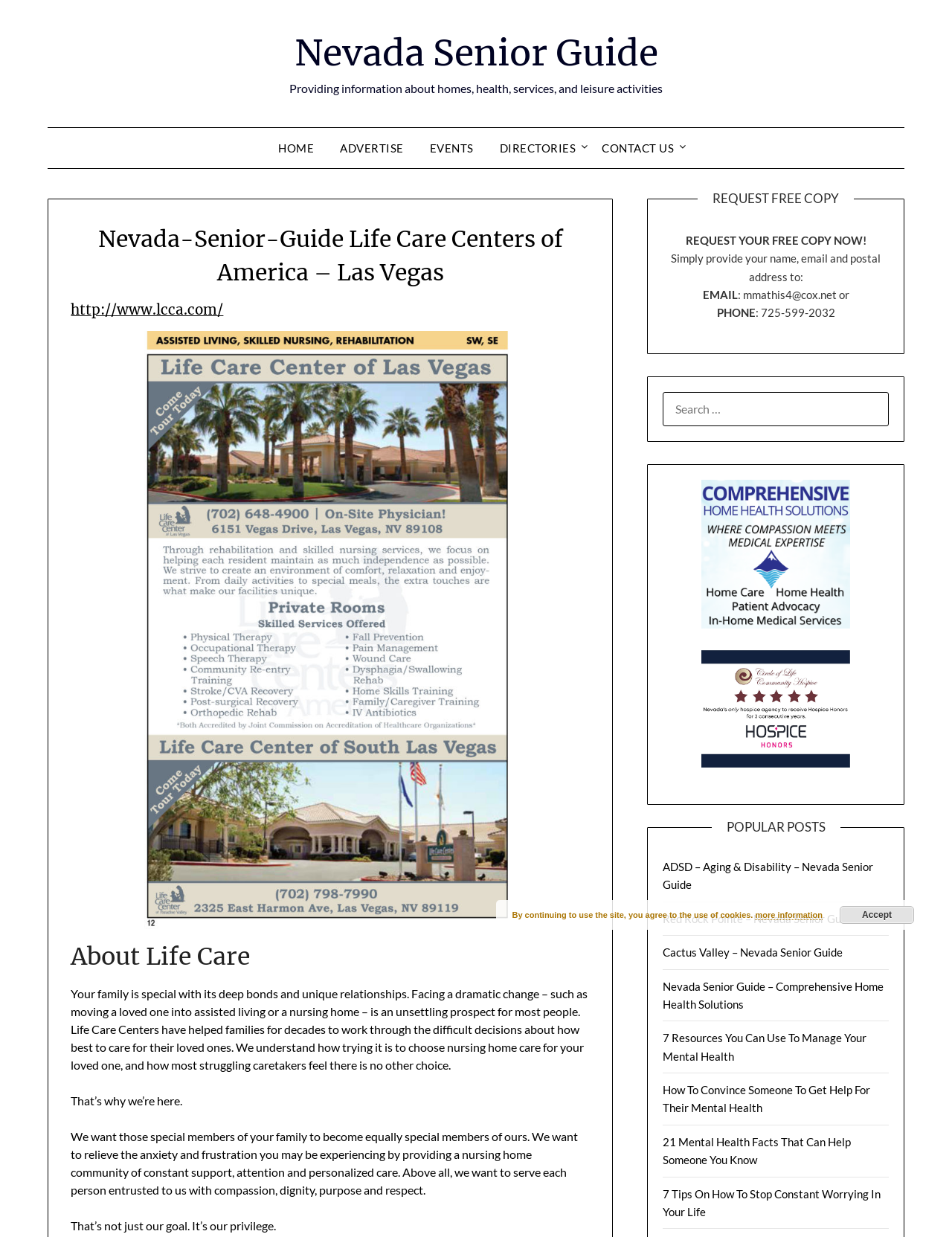Please locate the clickable area by providing the bounding box coordinates to follow this instruction: "View recent comments".

None